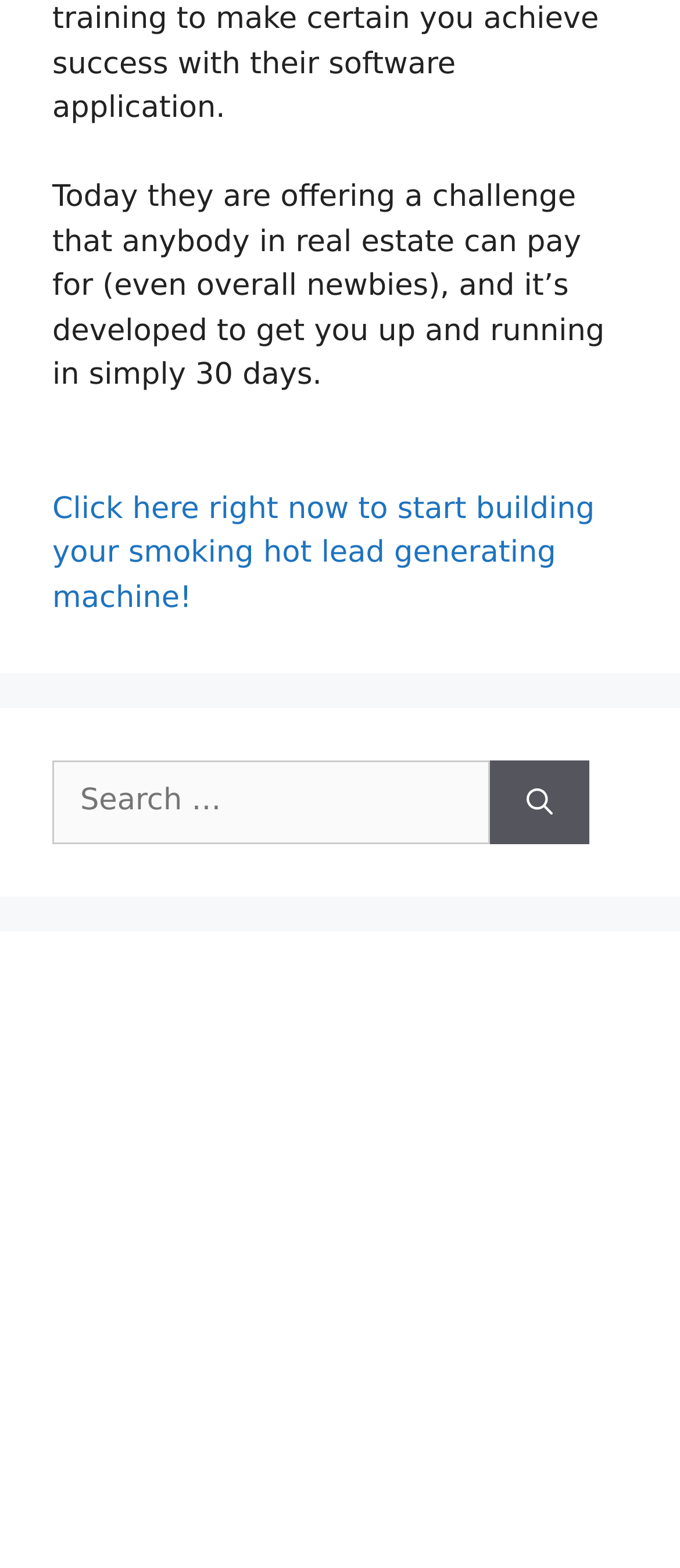Identify the bounding box coordinates for the UI element described as follows: parent_node: Search for: aria-label="Search". Use the format (top-left x, top-left y, bottom-right x, bottom-right y) and ensure all values are floating point numbers between 0 and 1.

[0.721, 0.485, 0.867, 0.538]